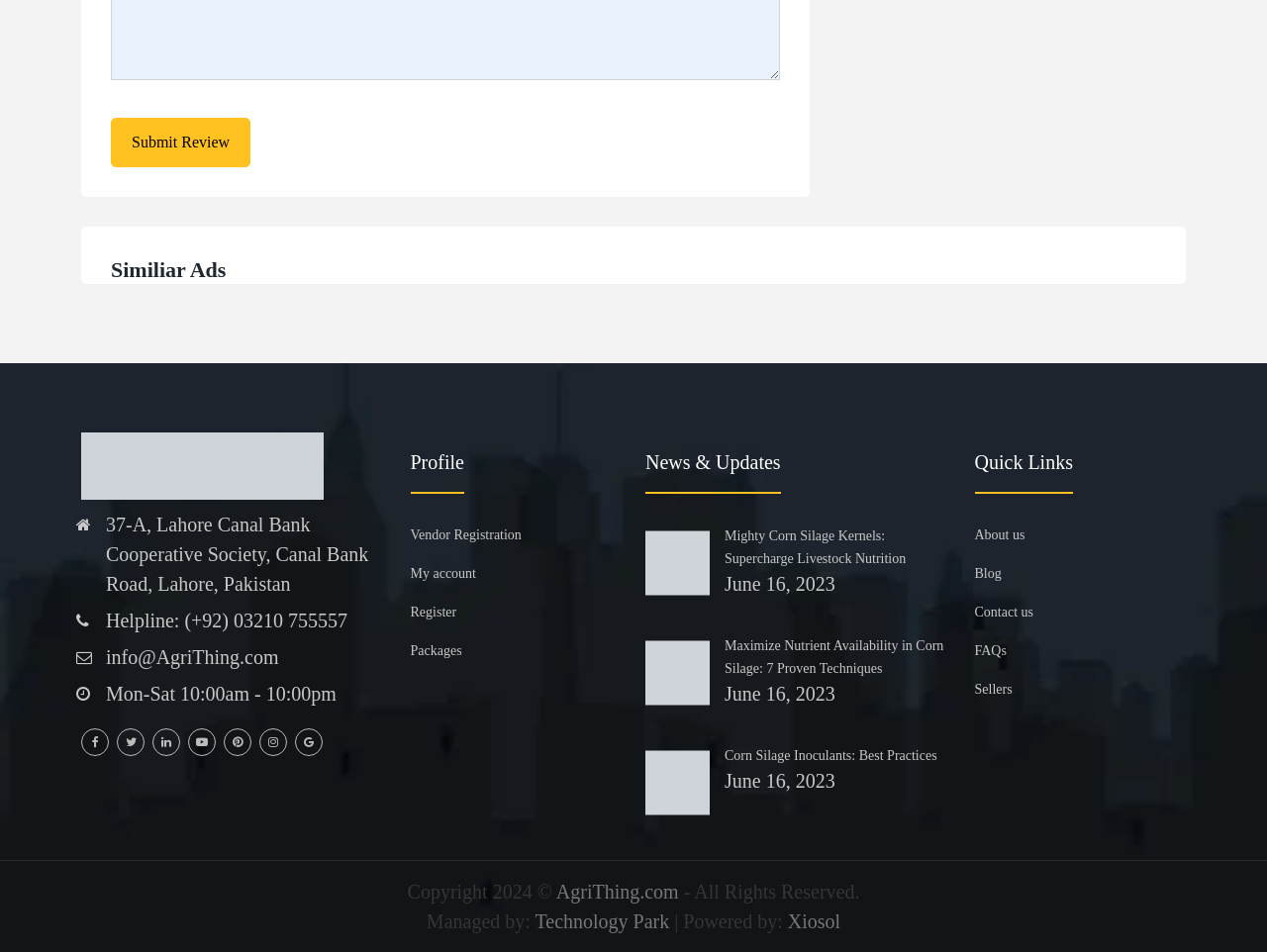Bounding box coordinates are to be given in the format (top-left x, top-left y, bottom-right x, bottom-right y). All values must be floating point numbers between 0 and 1. Provide the bounding box coordinate for the UI element described as: About us

[0.769, 0.55, 0.936, 0.575]